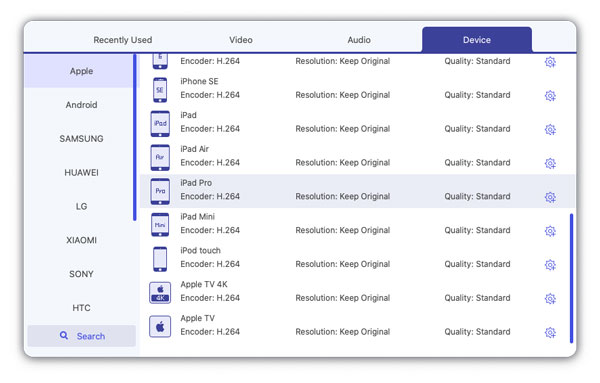What is the default quality setting for the listed devices?
Please interpret the details in the image and answer the question thoroughly.

The default quality setting for the listed devices is 'Keep Original', which suggests that the tool is intended to ensure high-quality video playback on specific devices, particularly Apple products.